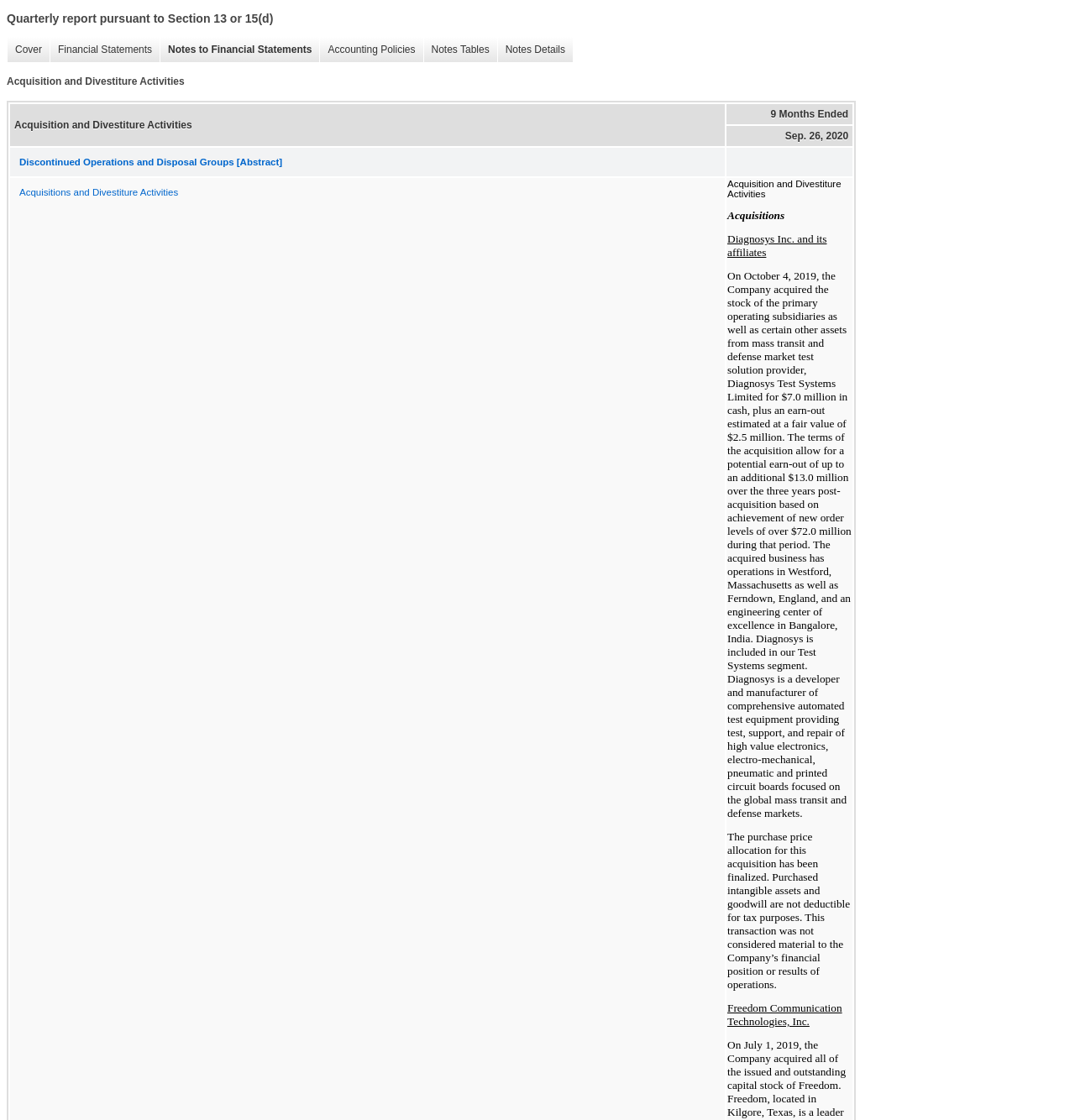Could you highlight the region that needs to be clicked to execute the instruction: "Check Acquisitions and Divestiture Activities"?

[0.01, 0.16, 0.673, 0.184]